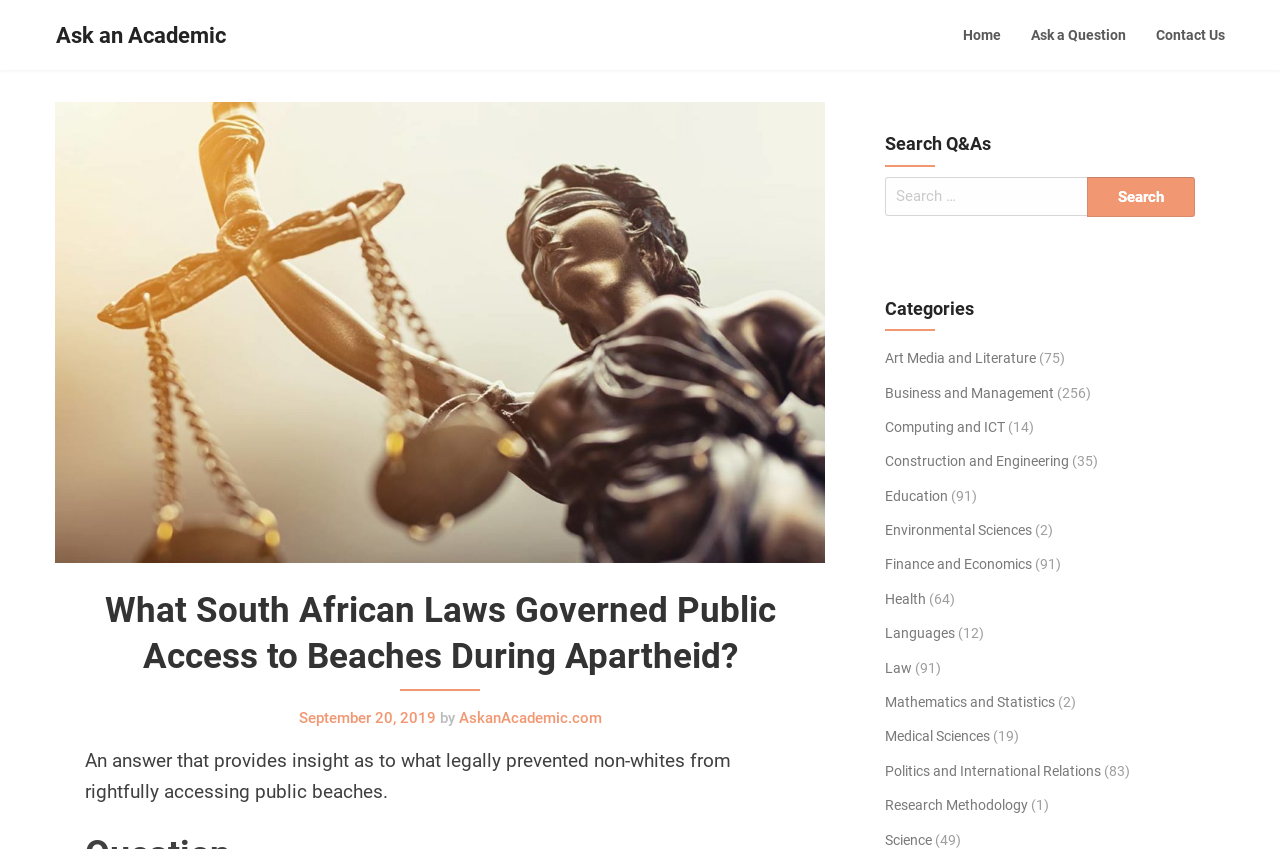Respond with a single word or phrase for the following question: 
What is the name of the website?

AskanAcademic.com